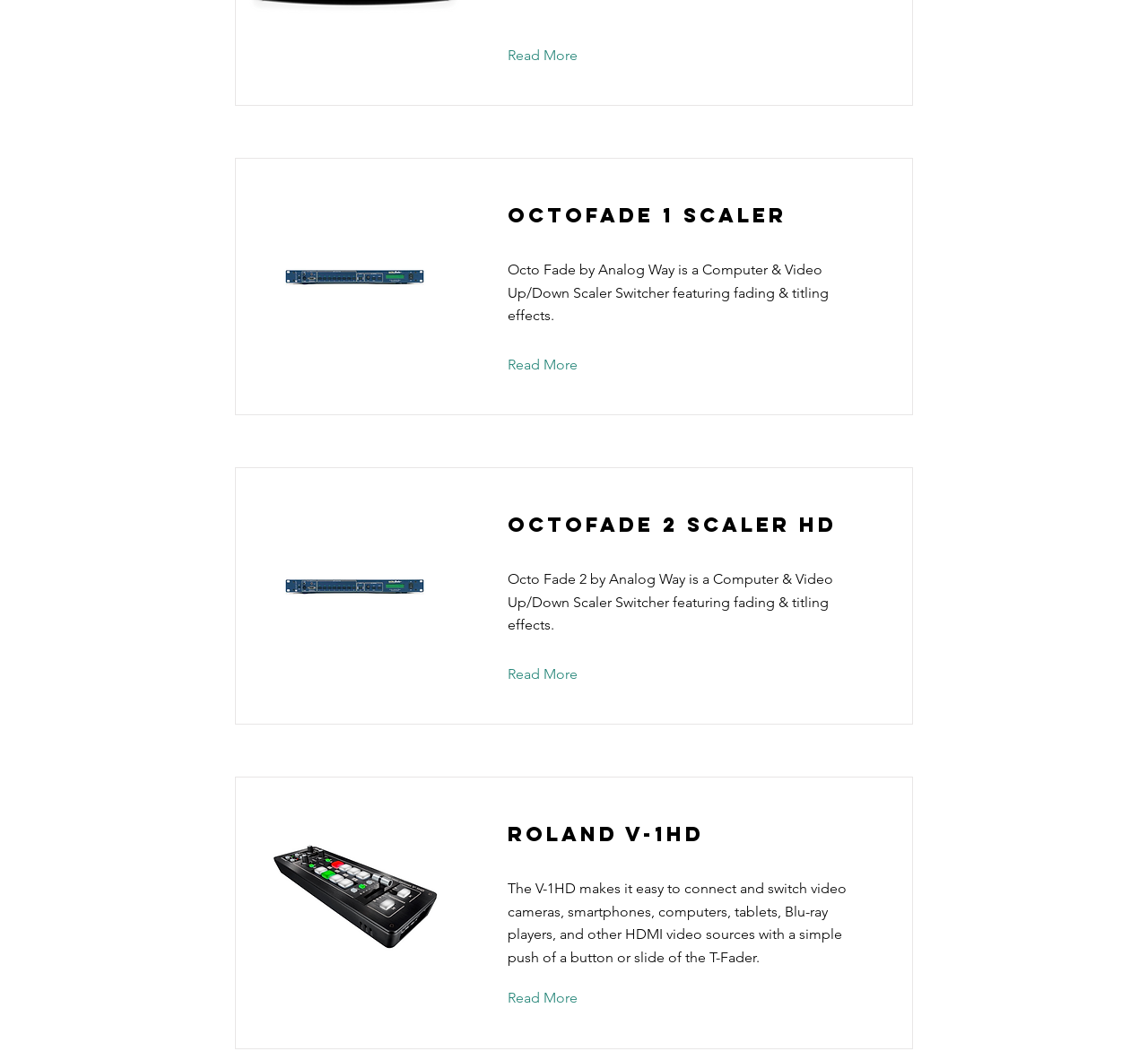Respond with a single word or phrase for the following question: 
How many images are on the page?

3